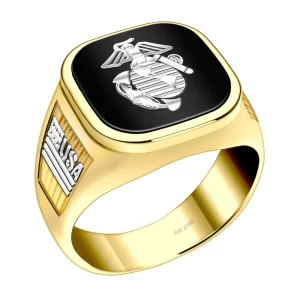Offer a detailed narrative of the scene depicted in the image.

This image showcases a beautifully designed military ring, specifically crafted to honor service members. The ring features a striking black onyx gemstone set in a polished gold band. At the center, the emblem of the Marine Corps is intricately engraved, symbolizing bravery and commitment. The sides of the ring are adorned with artistic engravings that further emphasize its symbolic value. This piece is part of the Inscribed Bravery collection, which highlights the individuality and journey of each service member, making it more than just a piece of jewelry—but a cherished artifact that reflects their dedication and sacrifices.